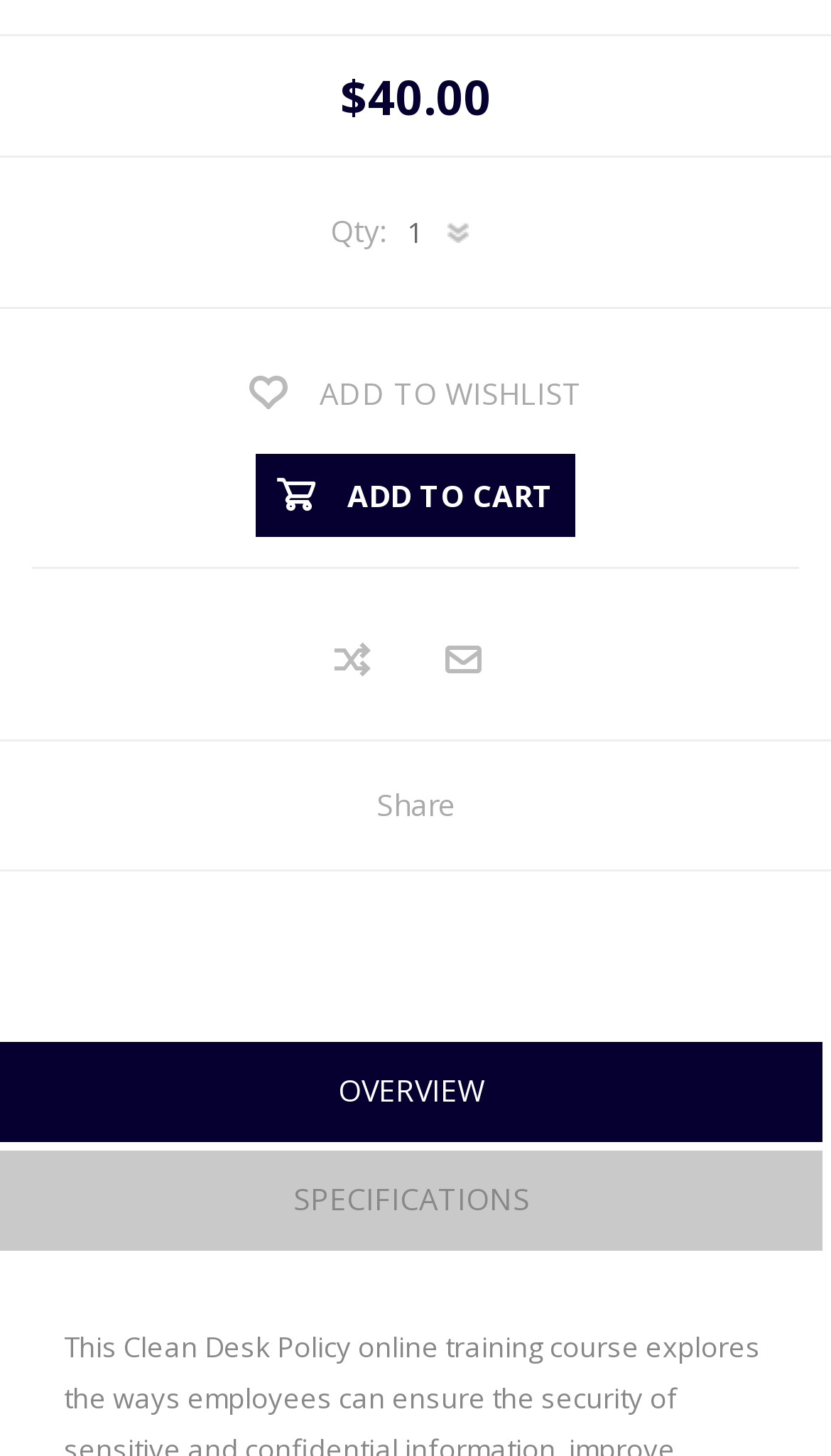Using the provided description: "Add to compare list", find the bounding box coordinates of the corresponding UI element. The output should be four float numbers between 0 and 1, in the format [left, top, right, bottom].

[0.367, 0.42, 0.482, 0.486]